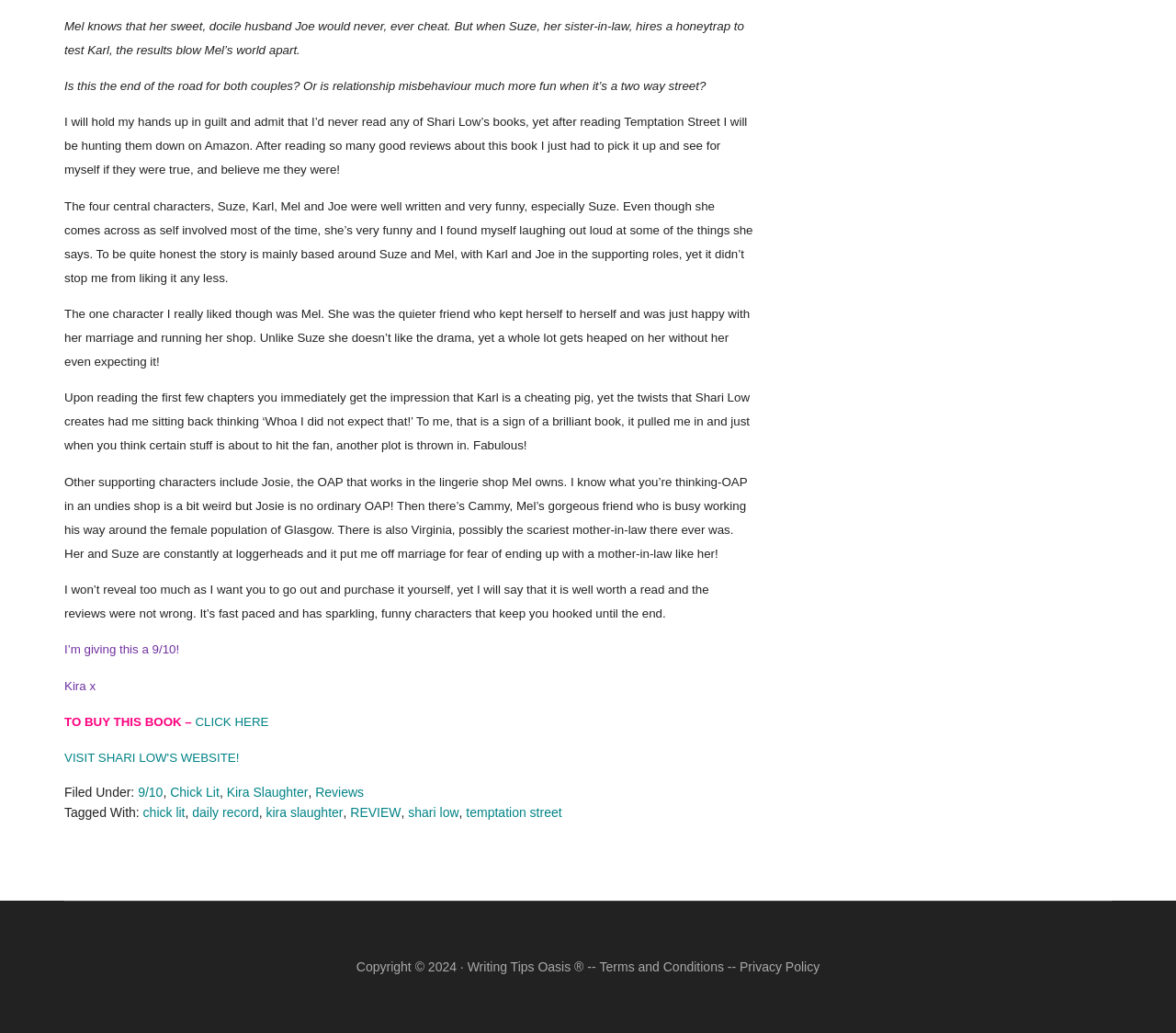Show the bounding box coordinates for the HTML element described as: "Reviews".

[0.268, 0.759, 0.309, 0.774]